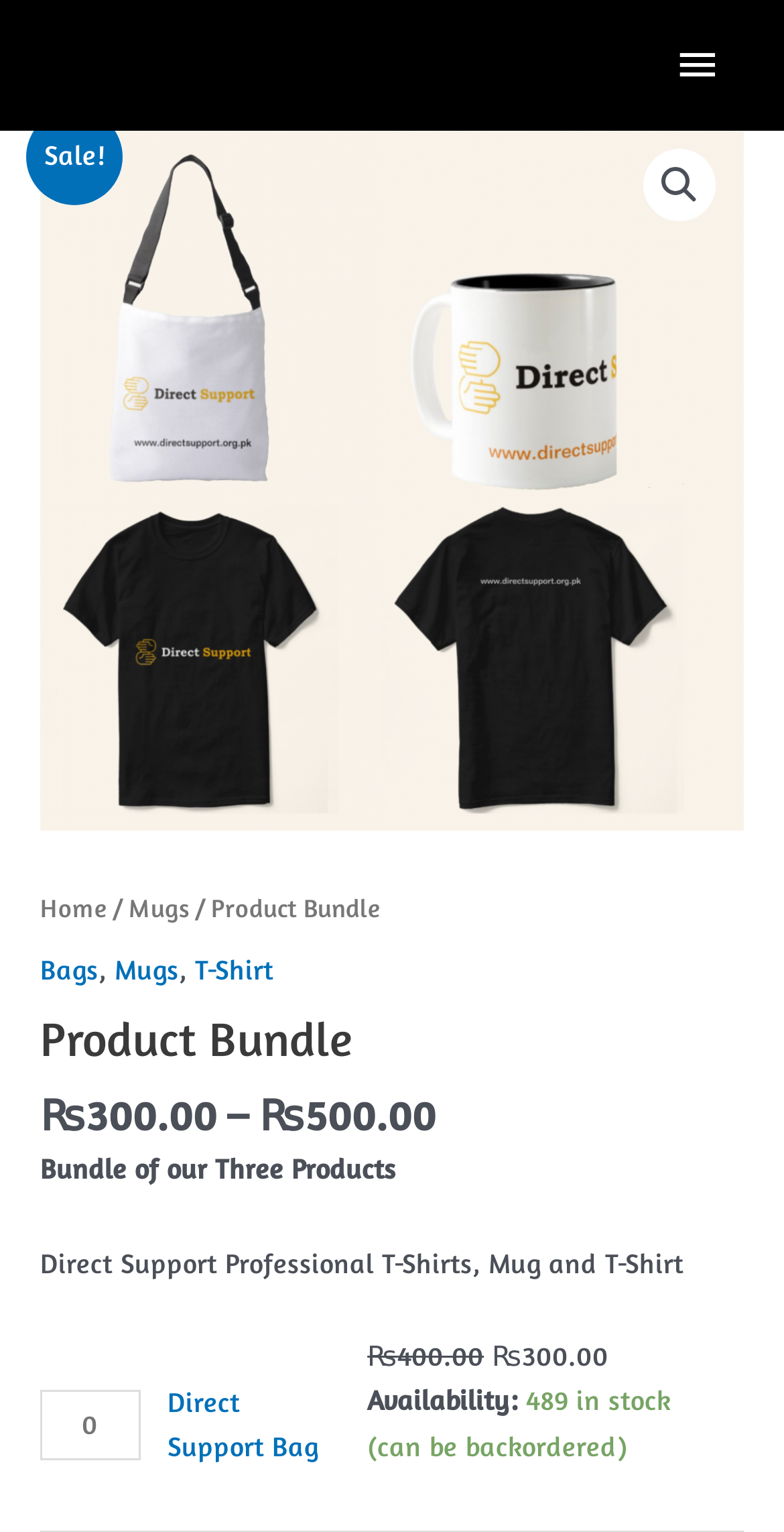Can you show the bounding box coordinates of the region to click on to complete the task described in the instruction: "Go to home page"?

[0.051, 0.014, 0.138, 0.035]